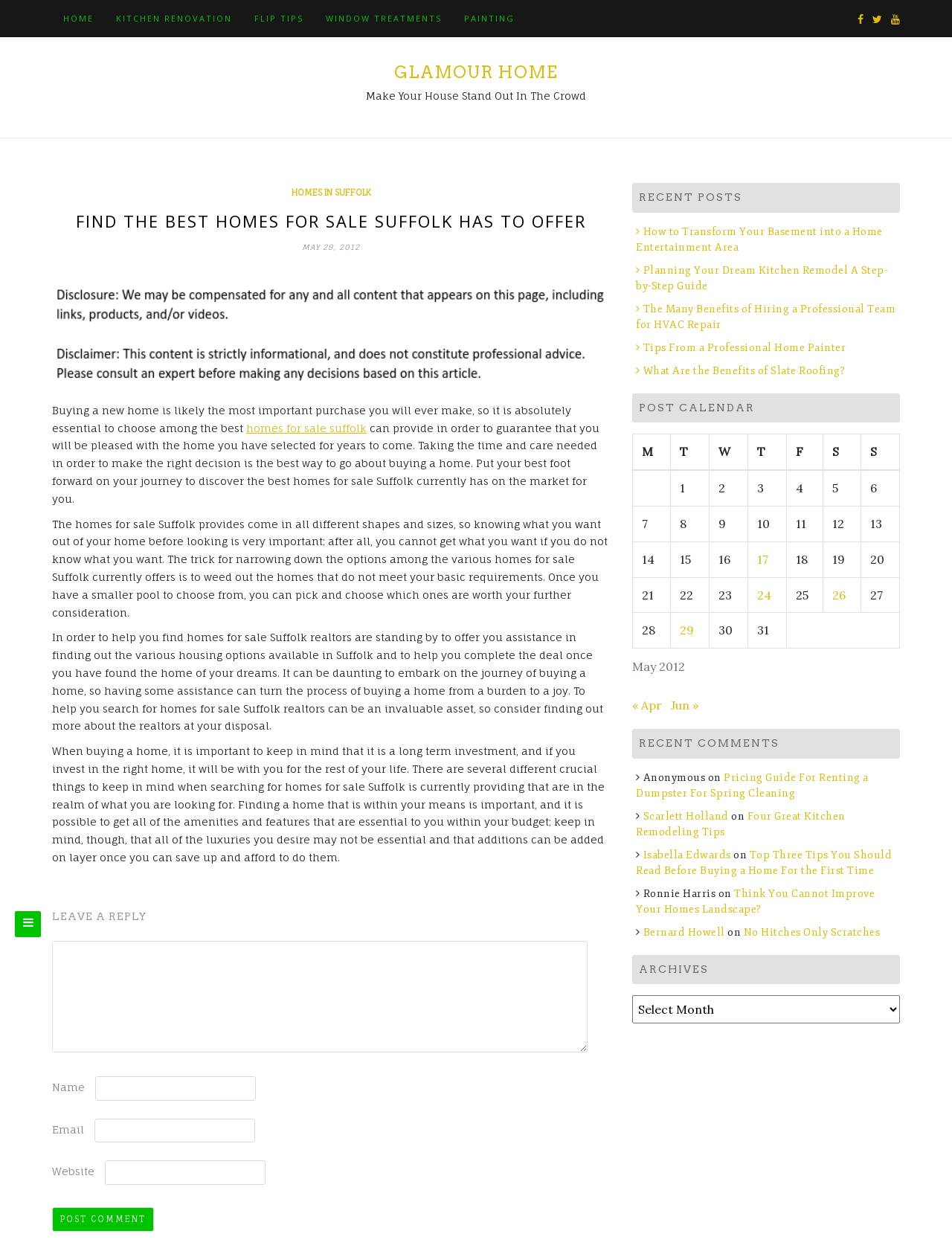Find the bounding box of the element with the following description: "name="comment"". The coordinates must be four float numbers between 0 and 1, formatted as [left, top, right, bottom].

[0.055, 0.75, 0.617, 0.839]